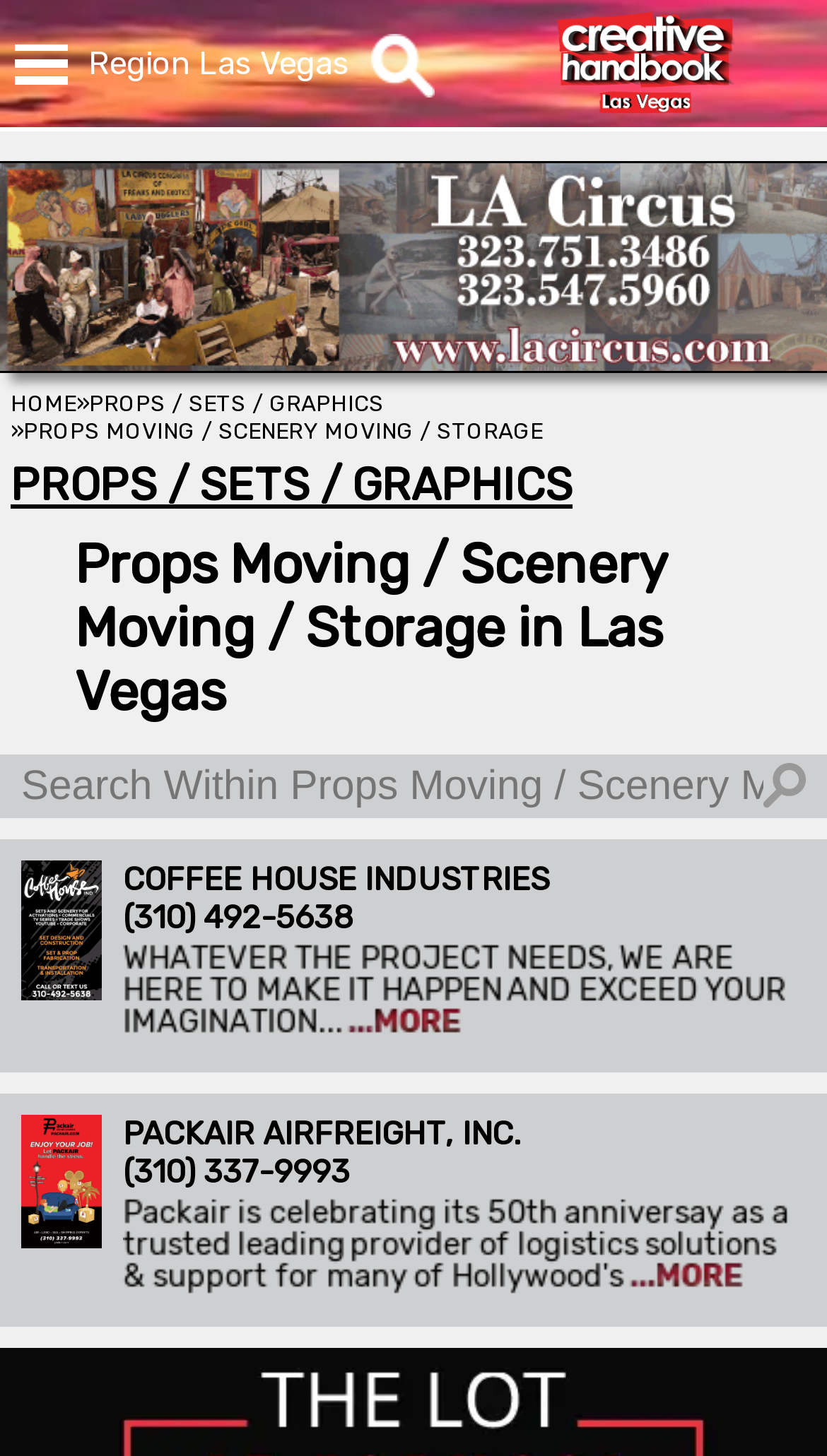Please determine the bounding box coordinates of the element's region to click in order to carry out the following instruction: "visit the website of Steinbeis-Unternehmer". The coordinates should be four float numbers between 0 and 1, i.e., [left, top, right, bottom].

None